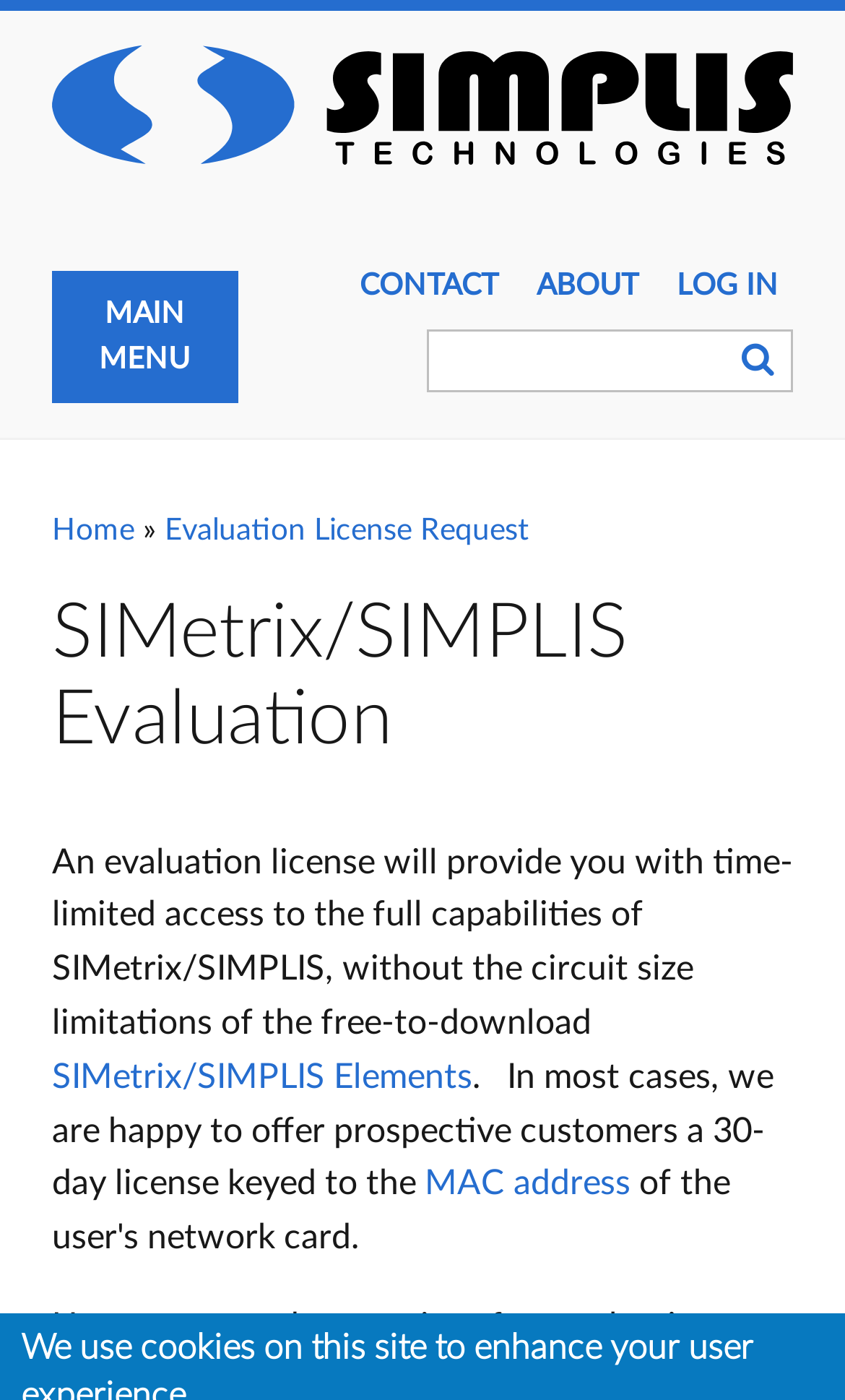Determine the bounding box of the UI component based on this description: "Contact". The bounding box coordinates should be four float values between 0 and 1, i.e., [left, top, right, bottom].

[0.408, 0.179, 0.607, 0.232]